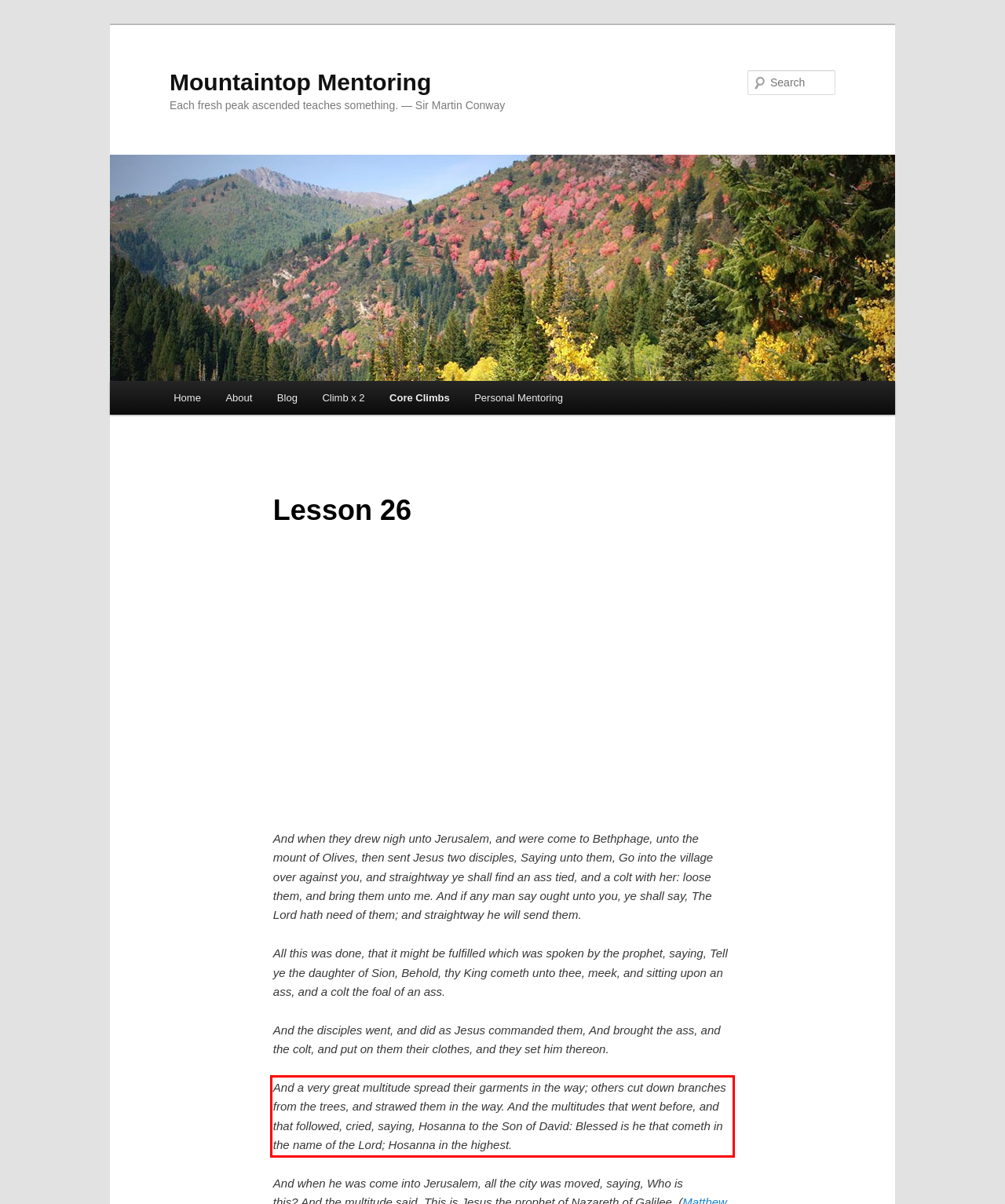Identify the red bounding box in the webpage screenshot and perform OCR to generate the text content enclosed.

And a very great multitude spread their garments in the way; others cut down branches from the trees, and strawed them in the way. And the multitudes that went before, and that followed, cried, saying, Hosanna to the Son of David: Blessed is he that cometh in the name of the Lord; Hosanna in the highest.